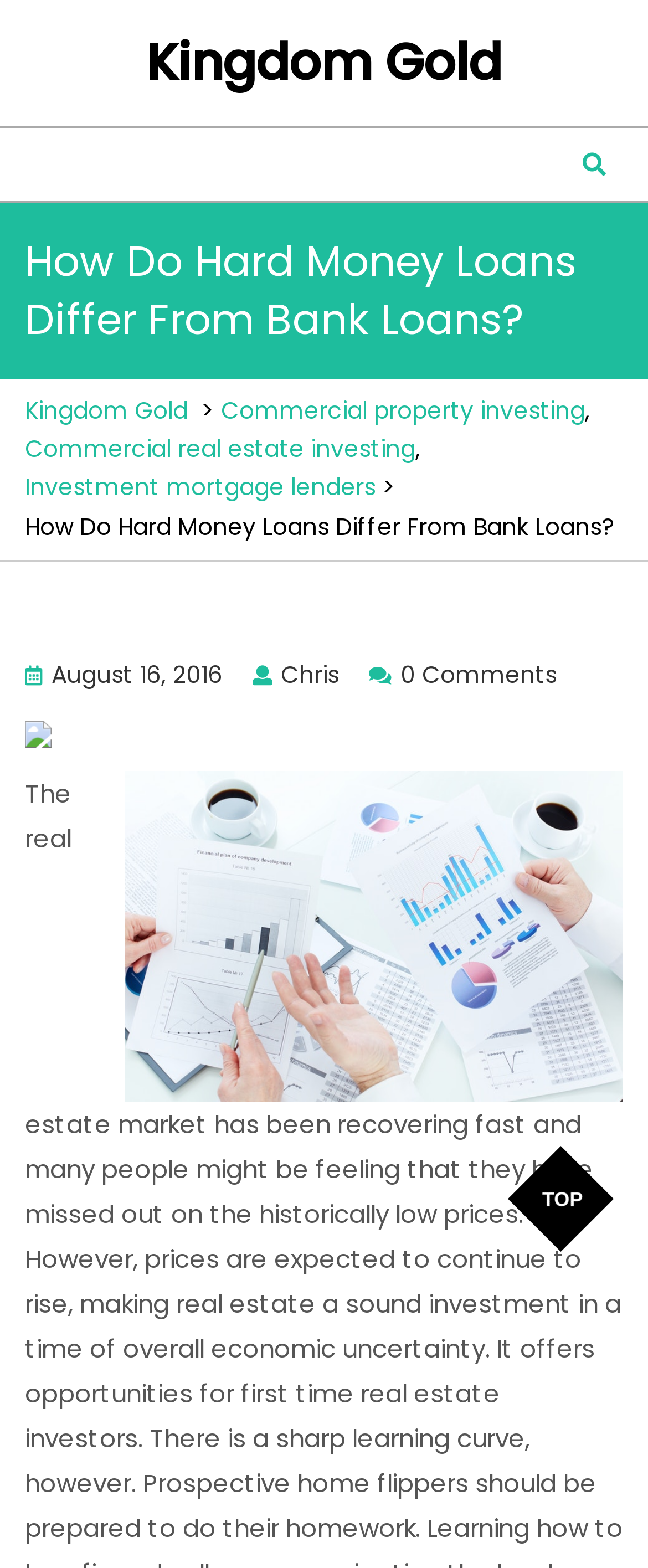Please determine the bounding box coordinates for the UI element described here. Use the format (top-left x, top-left y, bottom-right x, bottom-right y) with values bounded between 0 and 1: Top

[0.784, 0.731, 0.947, 0.798]